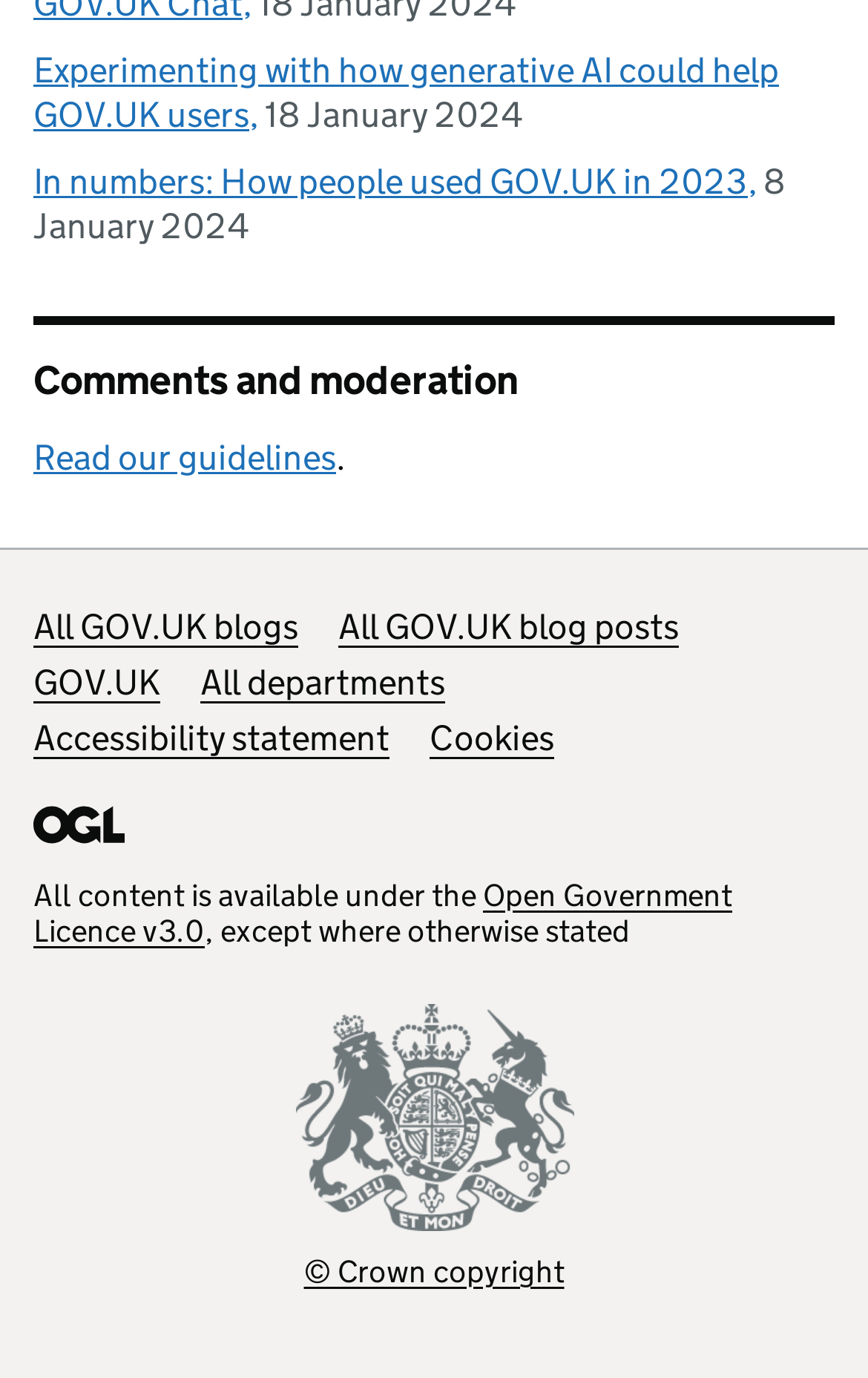Ascertain the bounding box coordinates for the UI element detailed here: "Accessibility statement". The coordinates should be provided as [left, top, right, bottom] with each value being a float between 0 and 1.

[0.038, 0.52, 0.449, 0.55]